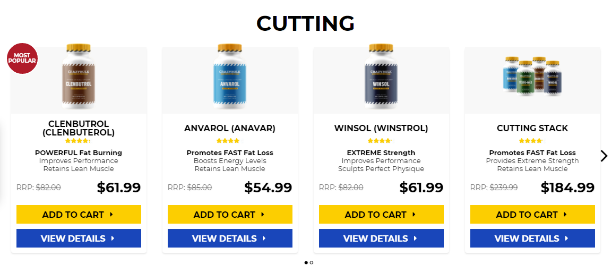Depict the image with a detailed narrative.

The image showcases a selection of products designed for cutting, an essential phase in bodybuilding focused on fat loss while retaining lean muscle. Prominently featured is "CLENBUTROL (CLENBUTEROL)," highlighted as the most popular option, noted for its powerful fat-burning capabilities that also improve performance. Next to it is "ANVAROL (ANAVAR)," which promotes rapid fat loss and boosts energy levels. "WINSOL (WINSTROL)" follows, marketed for its extreme strength enhancement and ability to sculpt the physique. Finally, the "CUTTING STACK," a comprehensive package that provides extreme strength while helping maintain lean muscle, is available at a discounted rate. Each product includes pricing and options to add to cart or view additional details, catering to fitness enthusiasts looking to optimize their cutting phase.